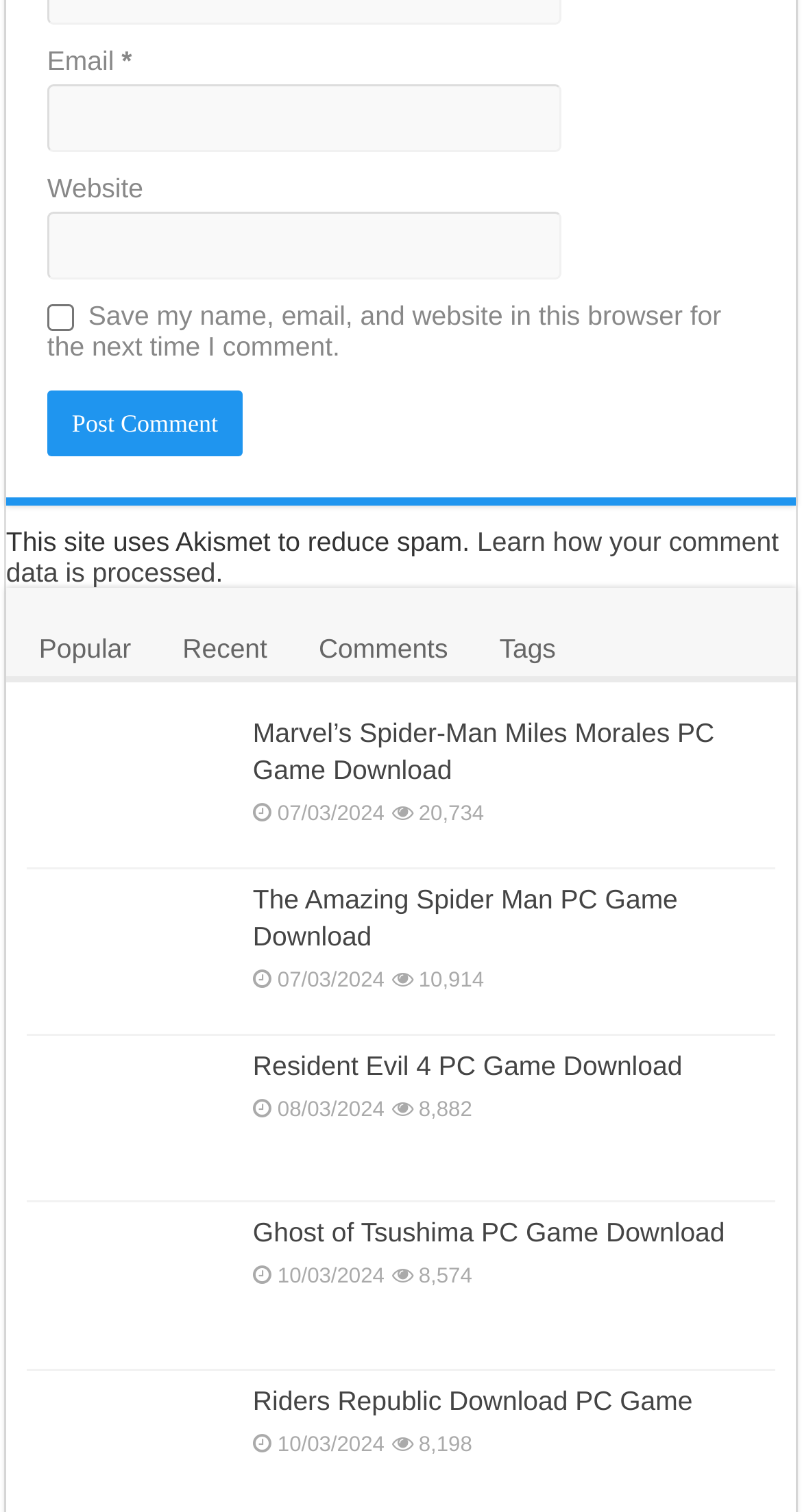Please find the bounding box coordinates of the element that needs to be clicked to perform the following instruction: "Download Marvel's Spider Man Miles Morales PC Game". The bounding box coordinates should be four float numbers between 0 and 1, represented as [left, top, right, bottom].

[0.315, 0.474, 0.891, 0.519]